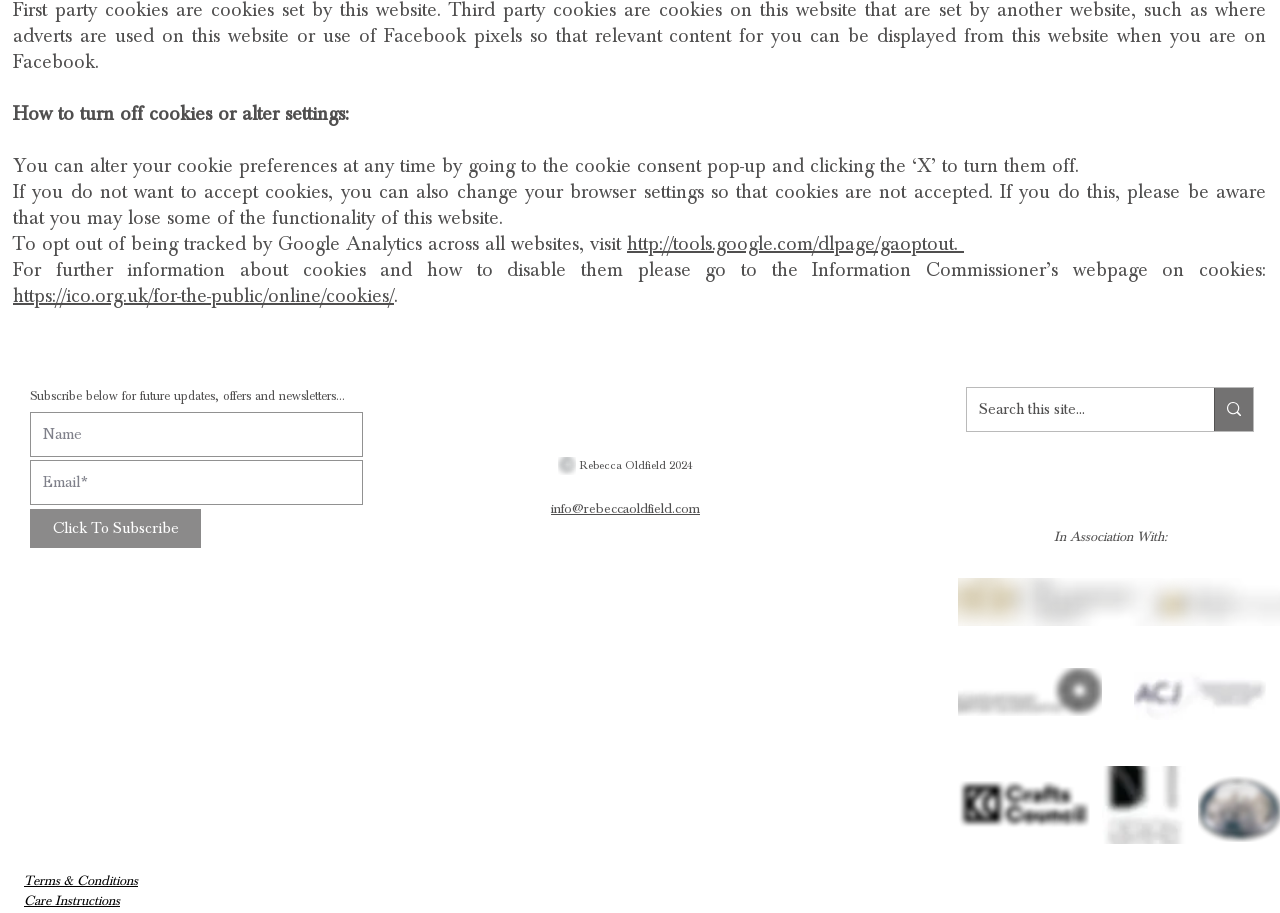Use a single word or phrase to answer the question:
What can be done to opt out of being tracked by Google Analytics?

Visit http://tools.google.com/dlpage/gaoptout